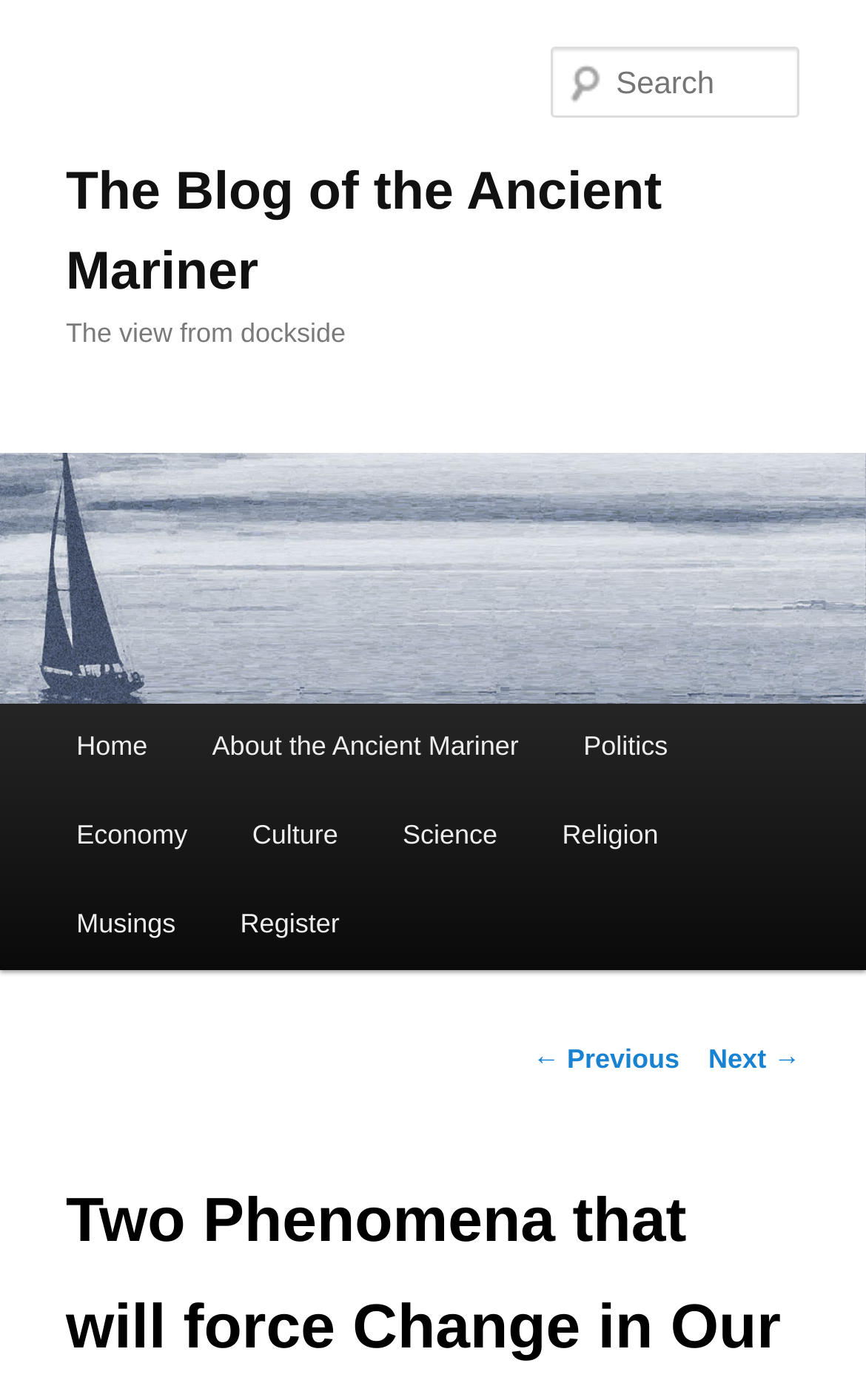Locate the bounding box coordinates of the element that should be clicked to fulfill the instruction: "View previous posts".

[0.615, 0.745, 0.785, 0.767]